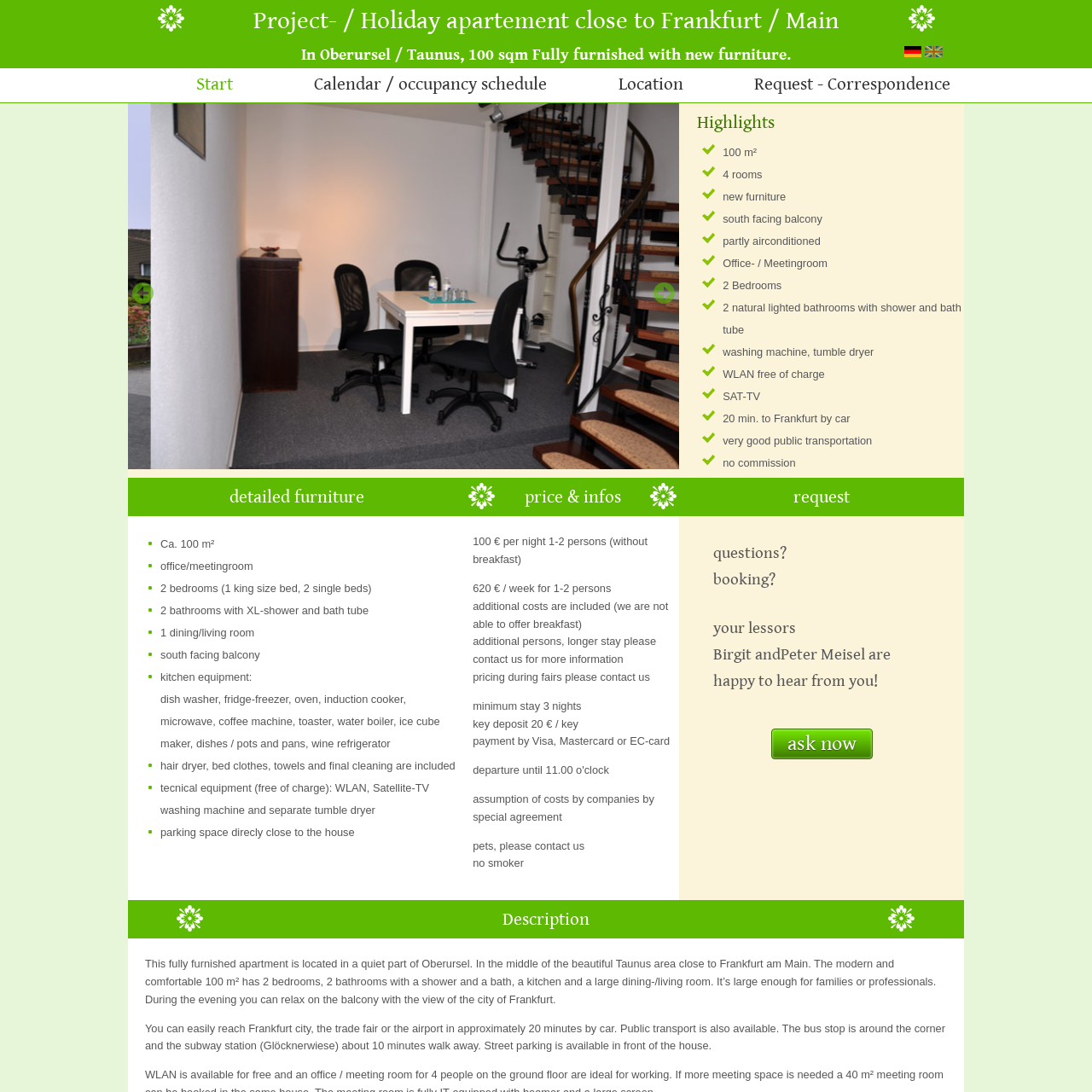What is the language of the word 'Sternbild'?
Inspect the image inside the red bounding box and answer the question with as much detail as you can.

The caption translates 'Sternbild' to 'constellation' in English, implying that the original language of the word is German.